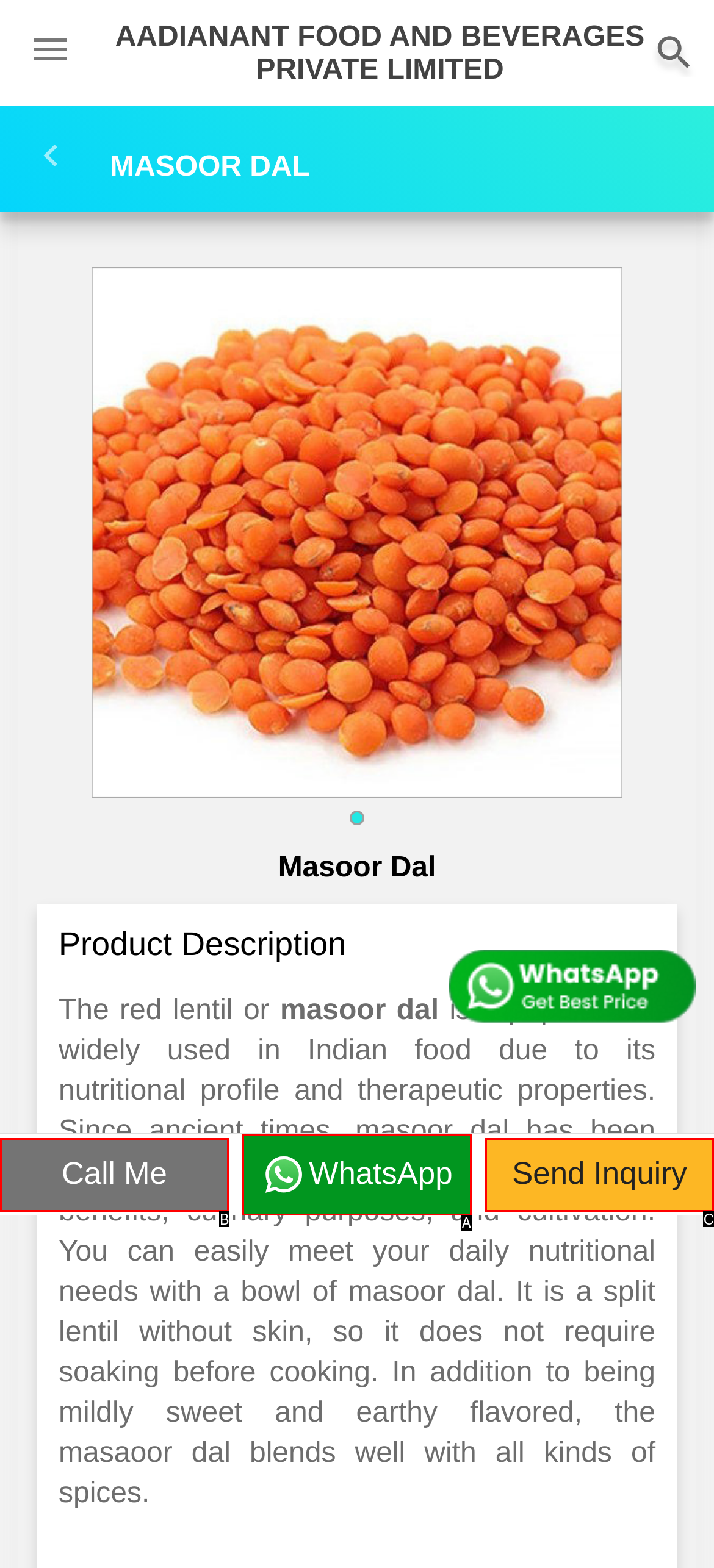Identify the letter corresponding to the UI element that matches this description: Call Me
Answer using only the letter from the provided options.

B